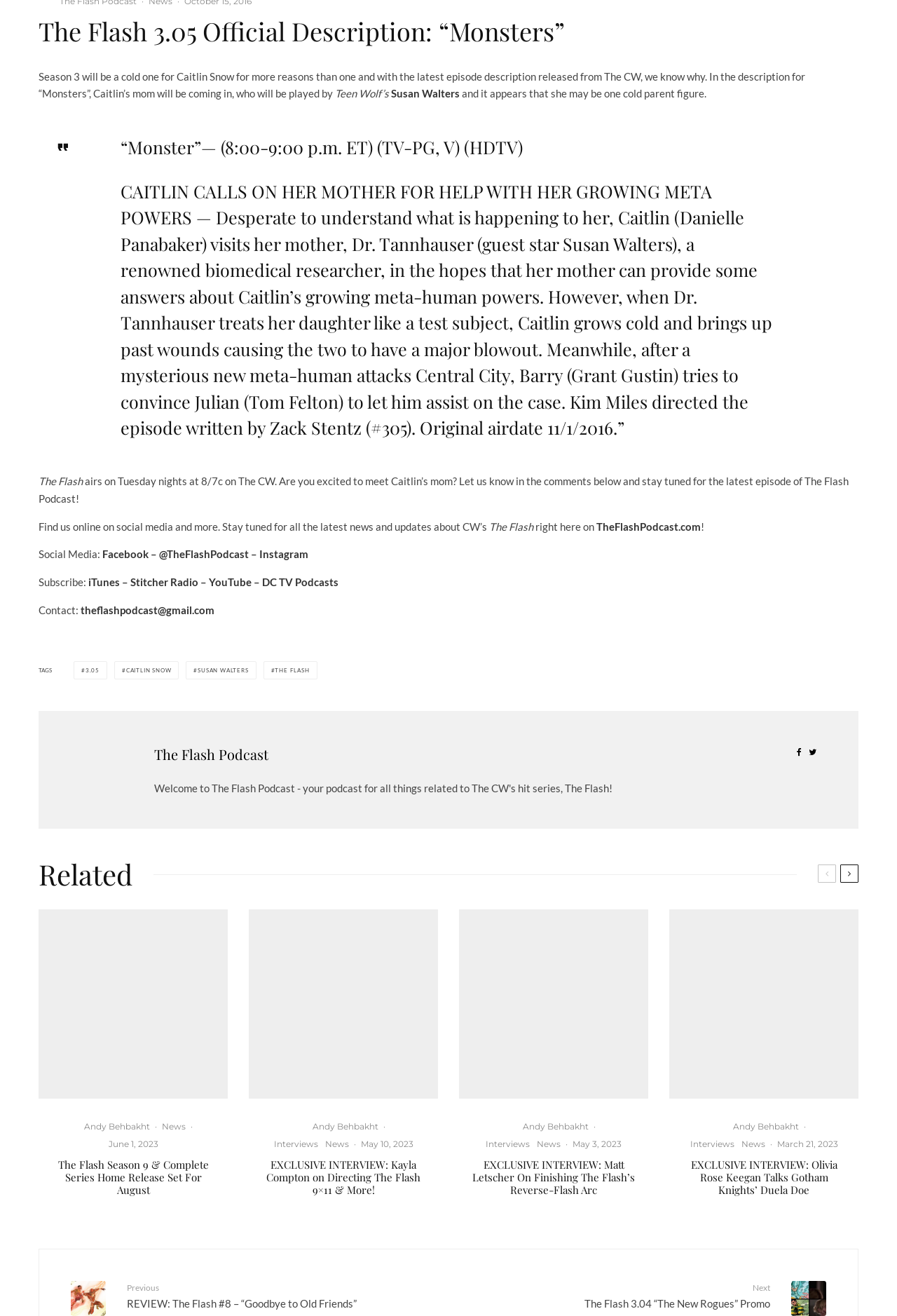Identify the bounding box coordinates of the clickable region required to complete the instruction: "Visit the Facebook page of The Flash Podcast". The coordinates should be given as four float numbers within the range of 0 and 1, i.e., [left, top, right, bottom].

[0.114, 0.416, 0.166, 0.426]